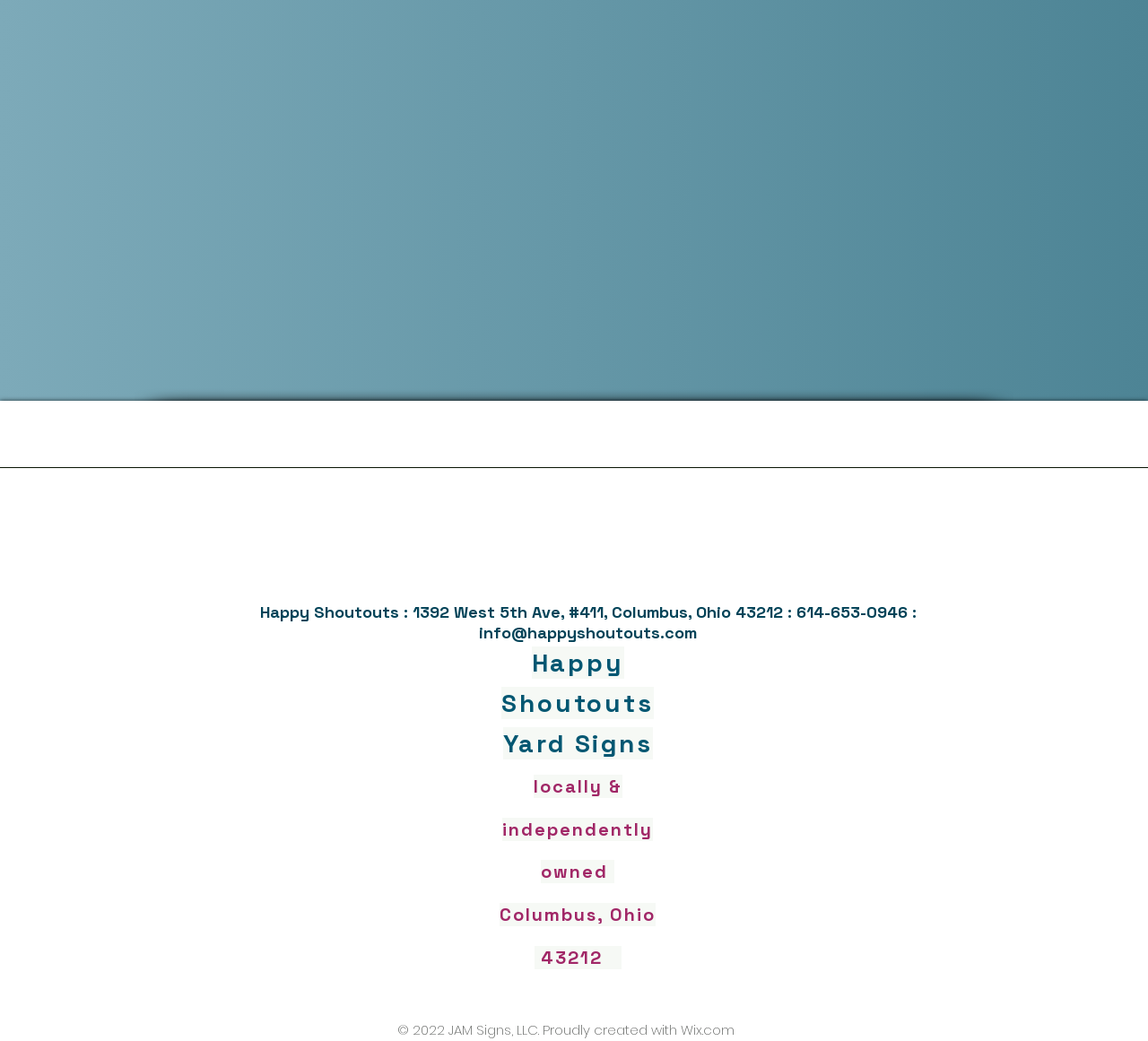With reference to the screenshot, provide a detailed response to the question below:
How many social media links are there in the Social Bar?

I found the Social Bar element which contains links to social media platforms. There are four links: Twitter, Facebook, Pinterest, and Instagram.